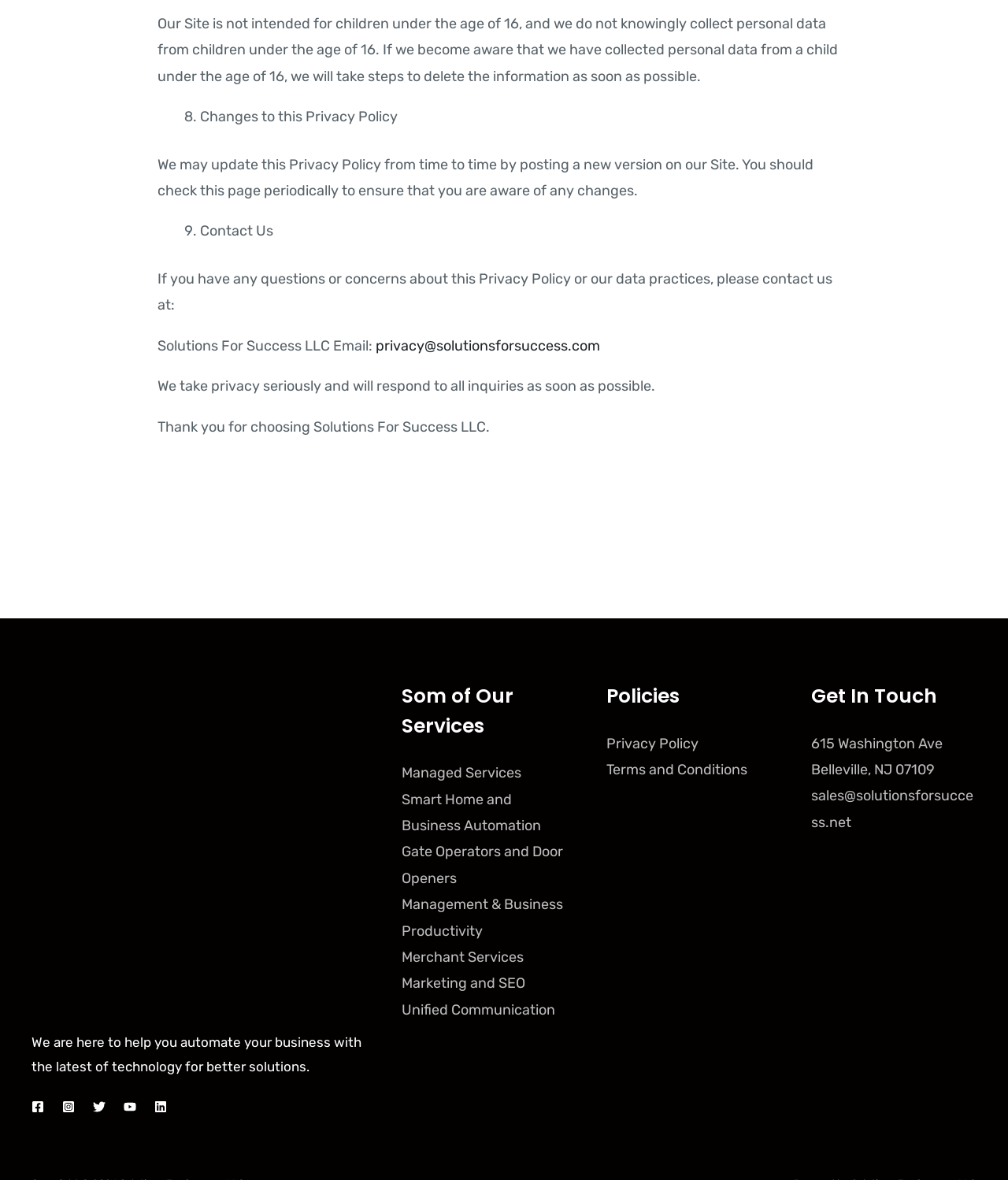Please determine the bounding box coordinates of the element to click on in order to accomplish the following task: "Read our Privacy Policy". Ensure the coordinates are four float numbers ranging from 0 to 1, i.e., [left, top, right, bottom].

[0.602, 0.623, 0.693, 0.637]